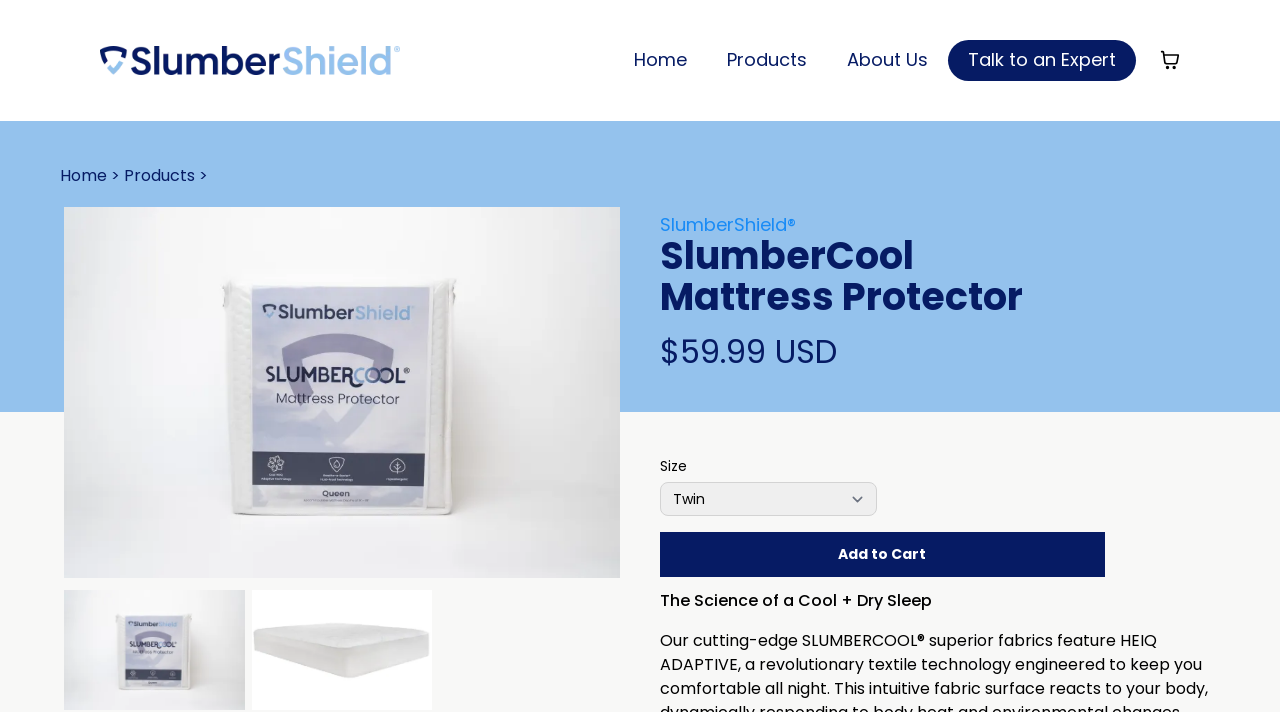Identify the bounding box coordinates of the region I need to click to complete this instruction: "Talk to an expert".

[0.741, 0.056, 0.888, 0.113]